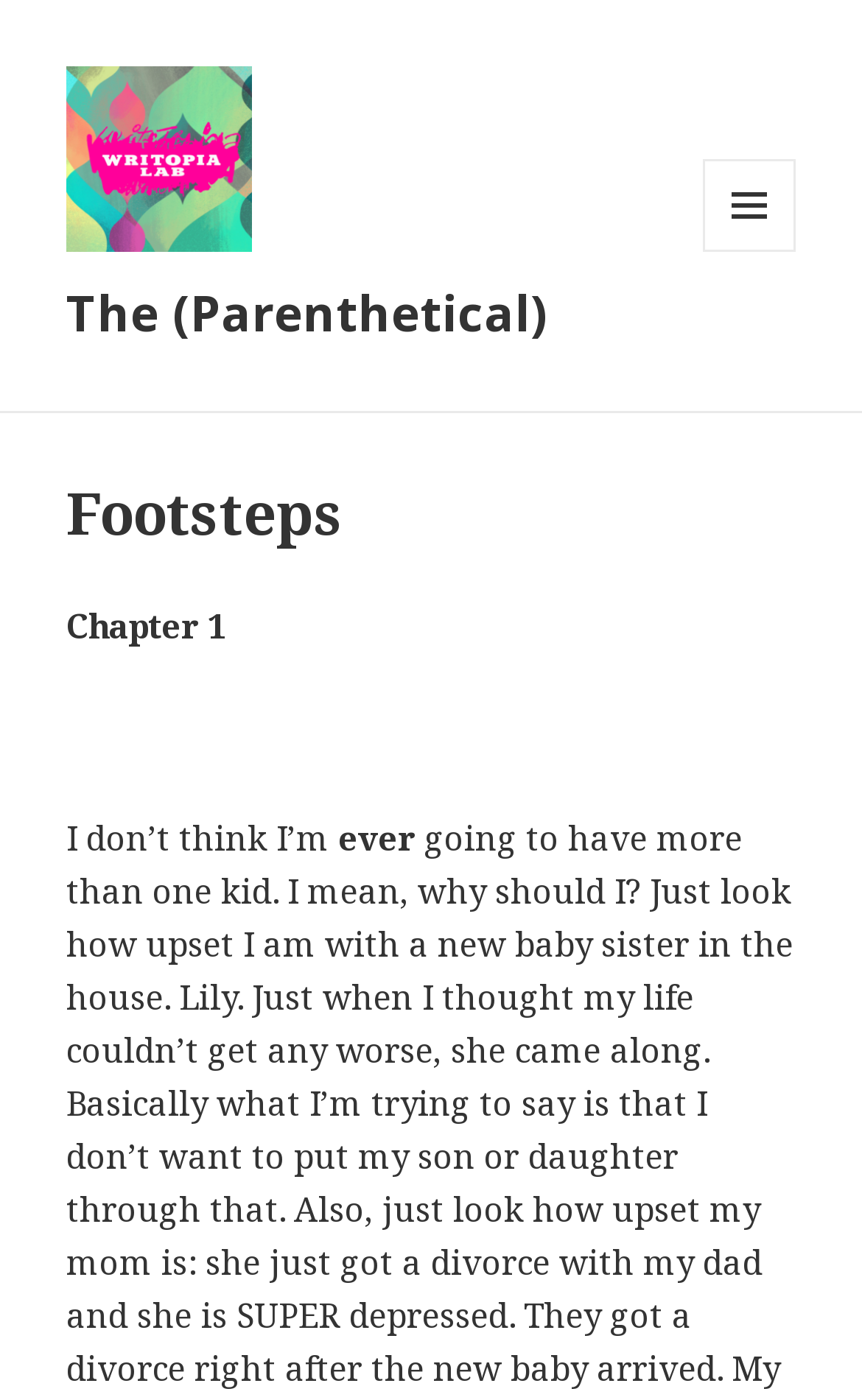Summarize the contents and layout of the webpage in detail.

The webpage is titled "Footsteps – The (Parenthetical)" and features a prominent link with the same title at the top-left corner. Below this link, there is an image with the same title, taking up a significant portion of the top section. 

To the right of the image, there is another link with the same title, "The (Parenthetical)". 

At the top-right corner, there is a button labeled "MENU AND WIDGETS" which, when expanded, reveals a header section. This section contains a heading titled "Footsteps" at the top. 

Below the heading, there are three lines of text. The first line reads "Chapter 1". The second line contains a single non-breaking space character. The third line starts with "I don’t think I’m" and continues with the word "ever" on the same line, slightly to the right.